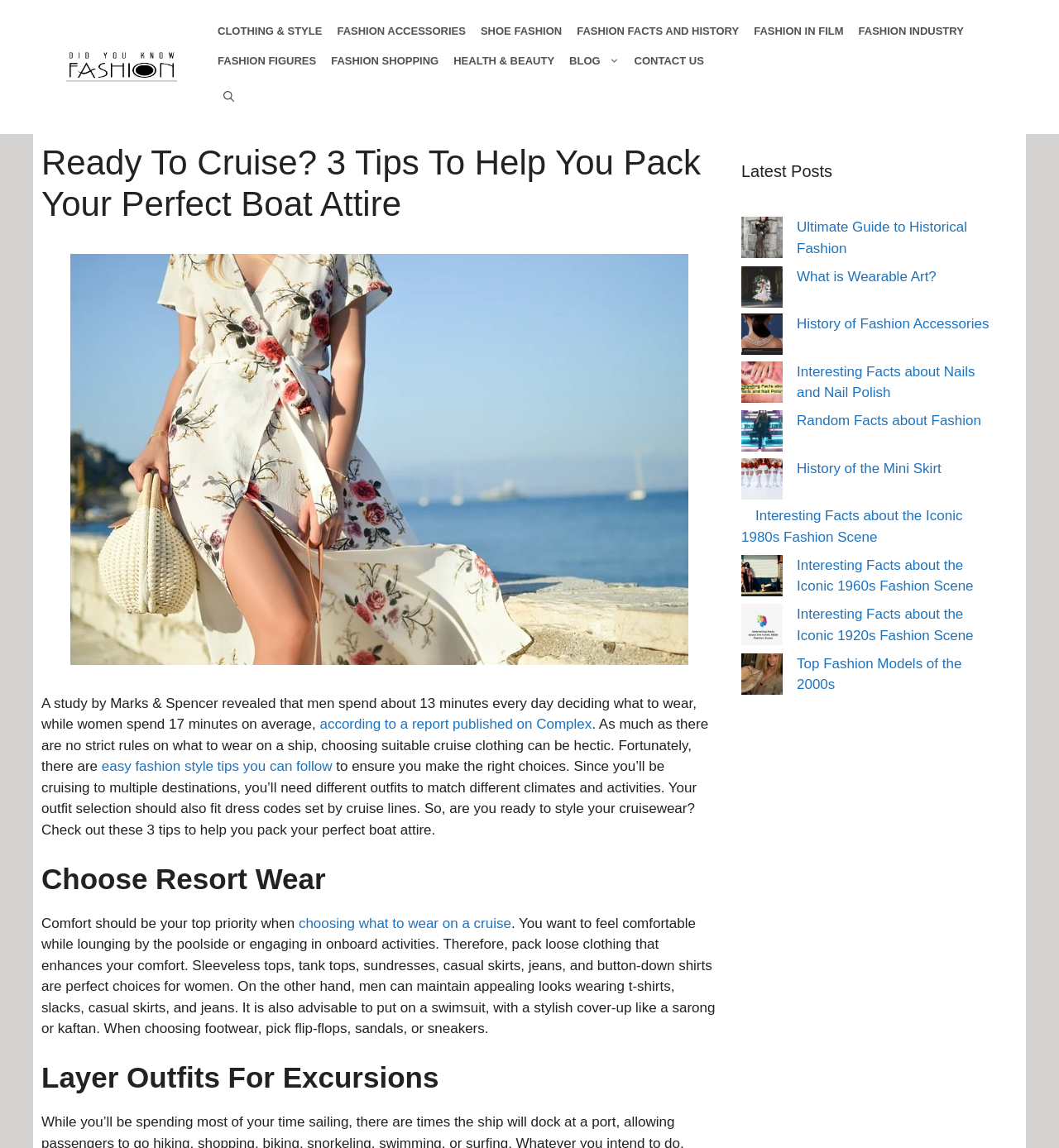Please locate the bounding box coordinates for the element that should be clicked to achieve the following instruction: "Read the article 'Ultimate Guide to Historical Fashion'". Ensure the coordinates are given as four float numbers between 0 and 1, i.e., [left, top, right, bottom].

[0.7, 0.189, 0.739, 0.23]